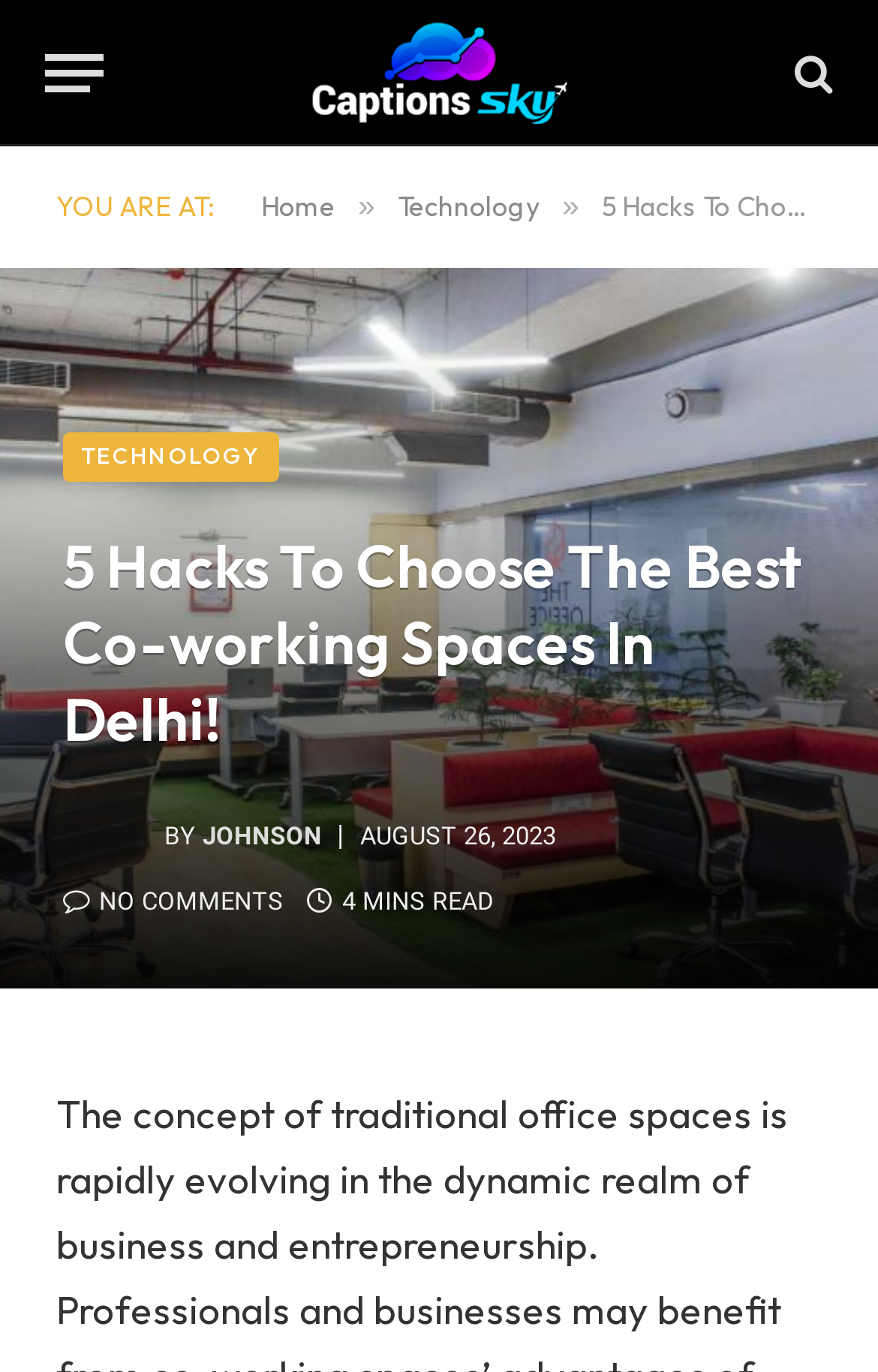What is the author of the article? Analyze the screenshot and reply with just one word or a short phrase.

JOHNSON